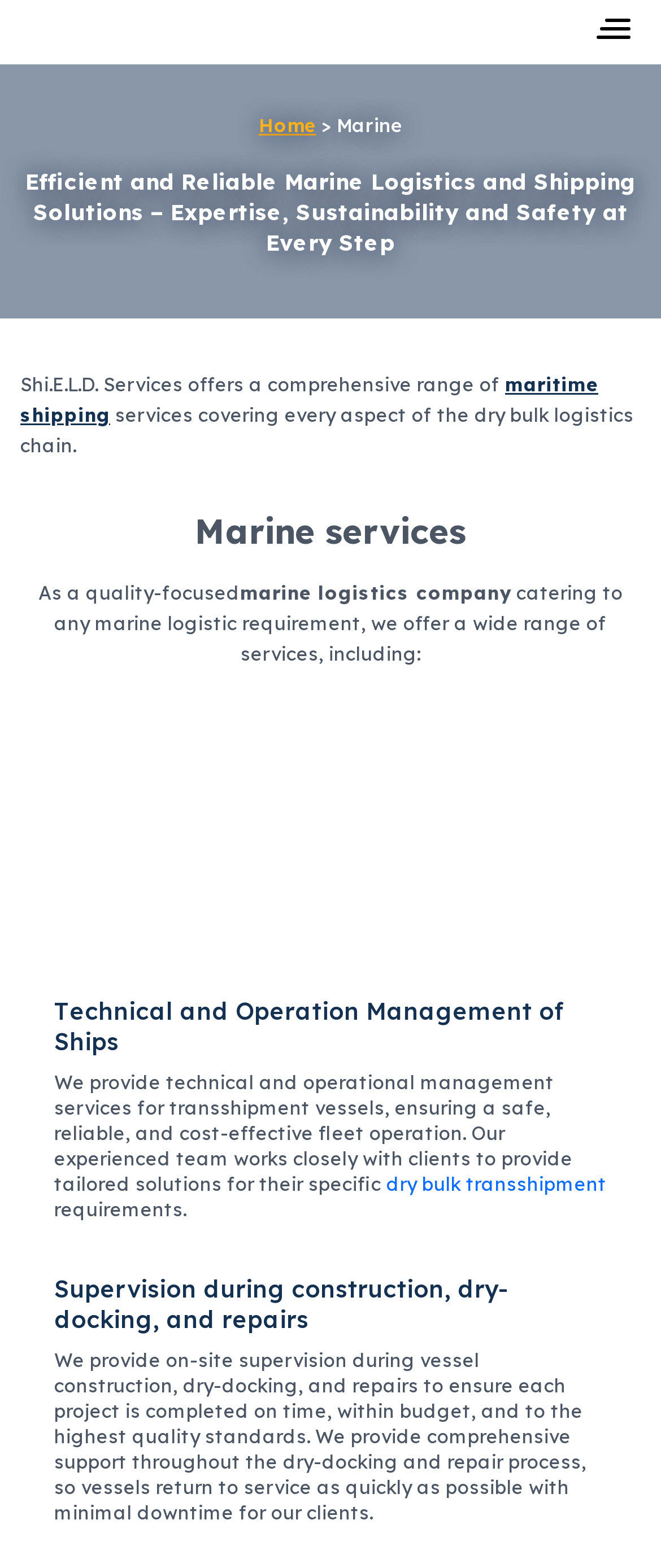What is the name of the shipping company?
Look at the image and answer the question with a single word or phrase.

Shi.E.L.D. Services